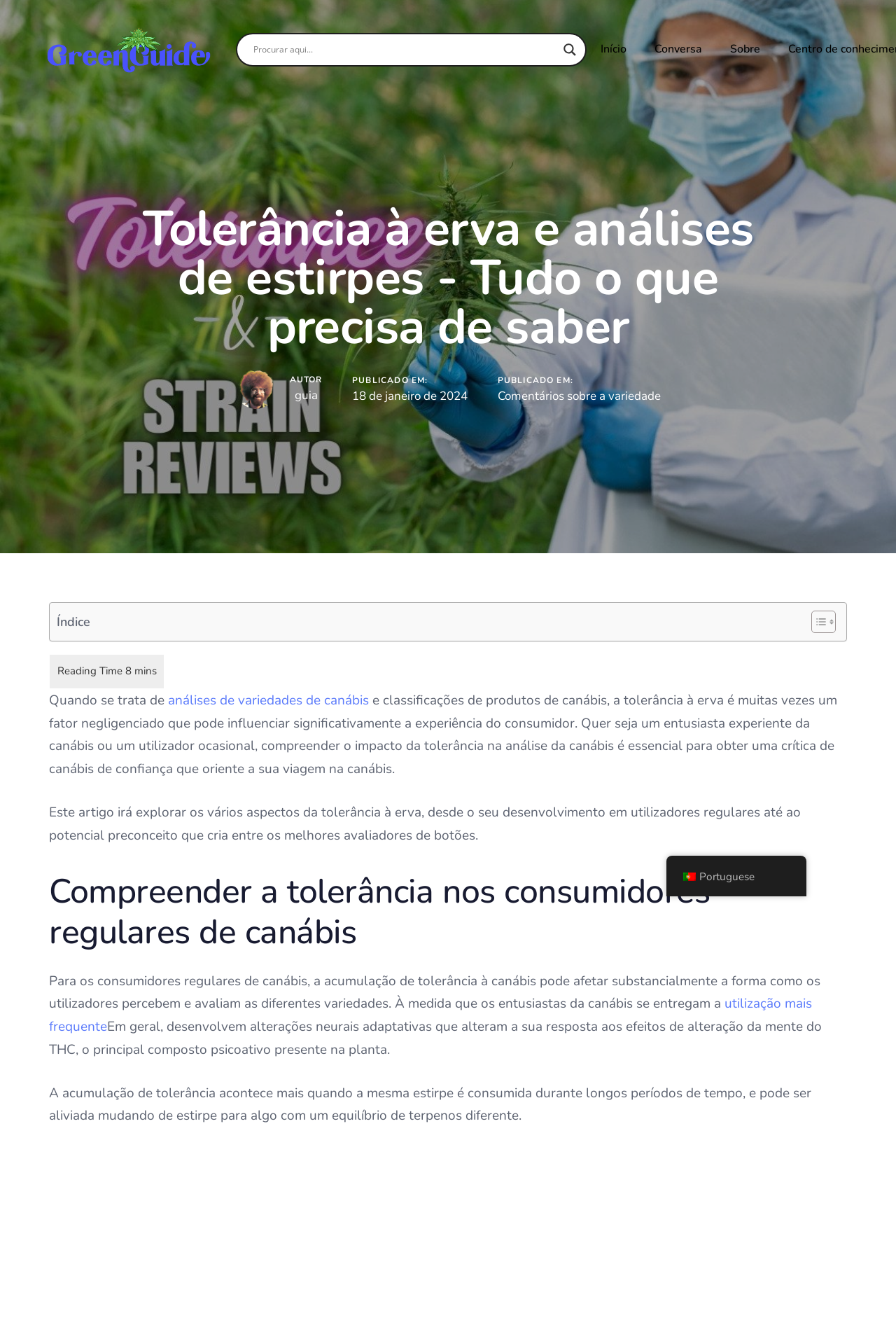Locate the bounding box coordinates of the UI element described by: "QUOTATION CALL". The bounding box coordinates should consist of four float numbers between 0 and 1, i.e., [left, top, right, bottom].

None